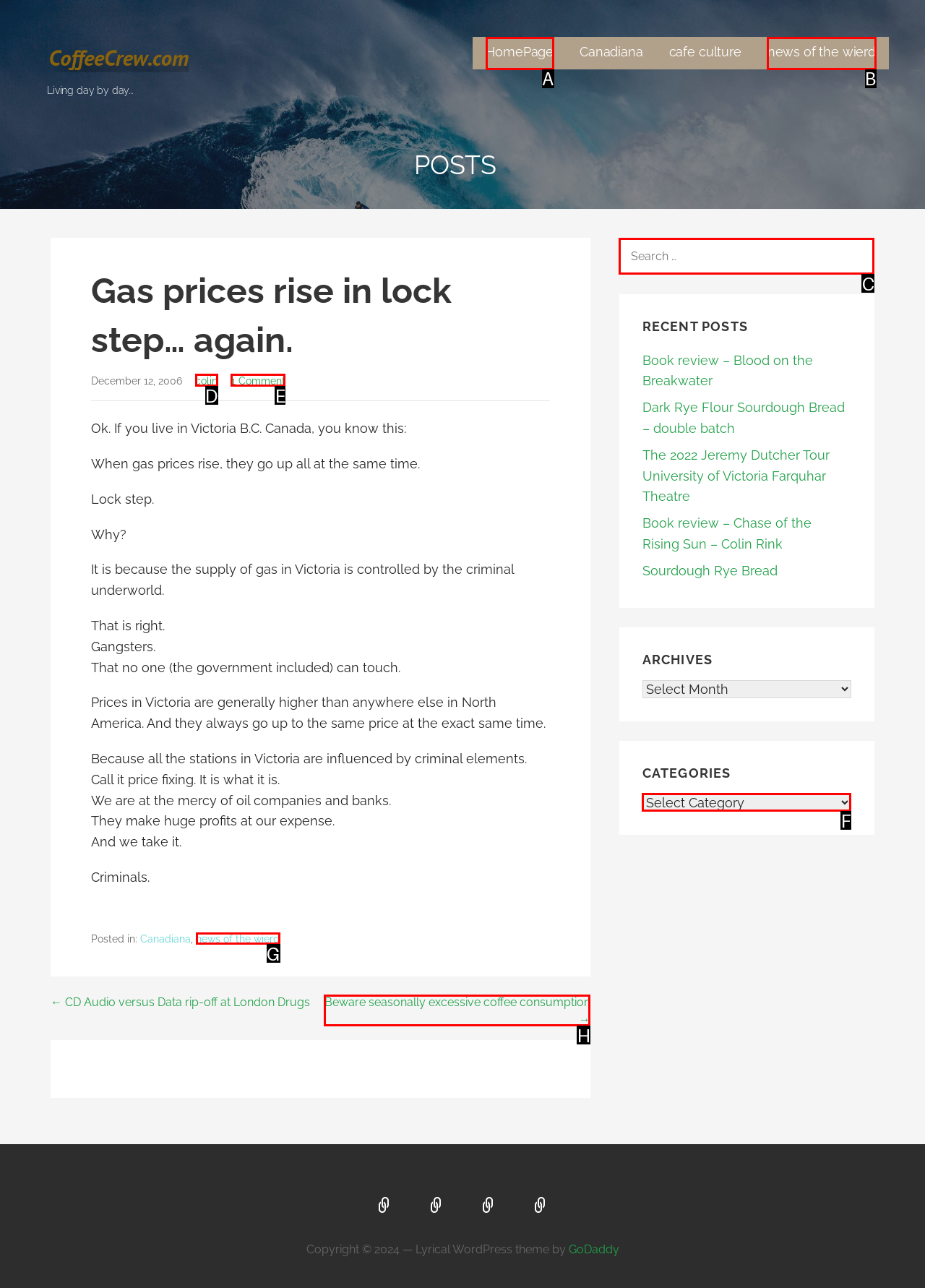Determine which letter corresponds to the UI element to click for this task: Search for something
Respond with the letter from the available options.

C